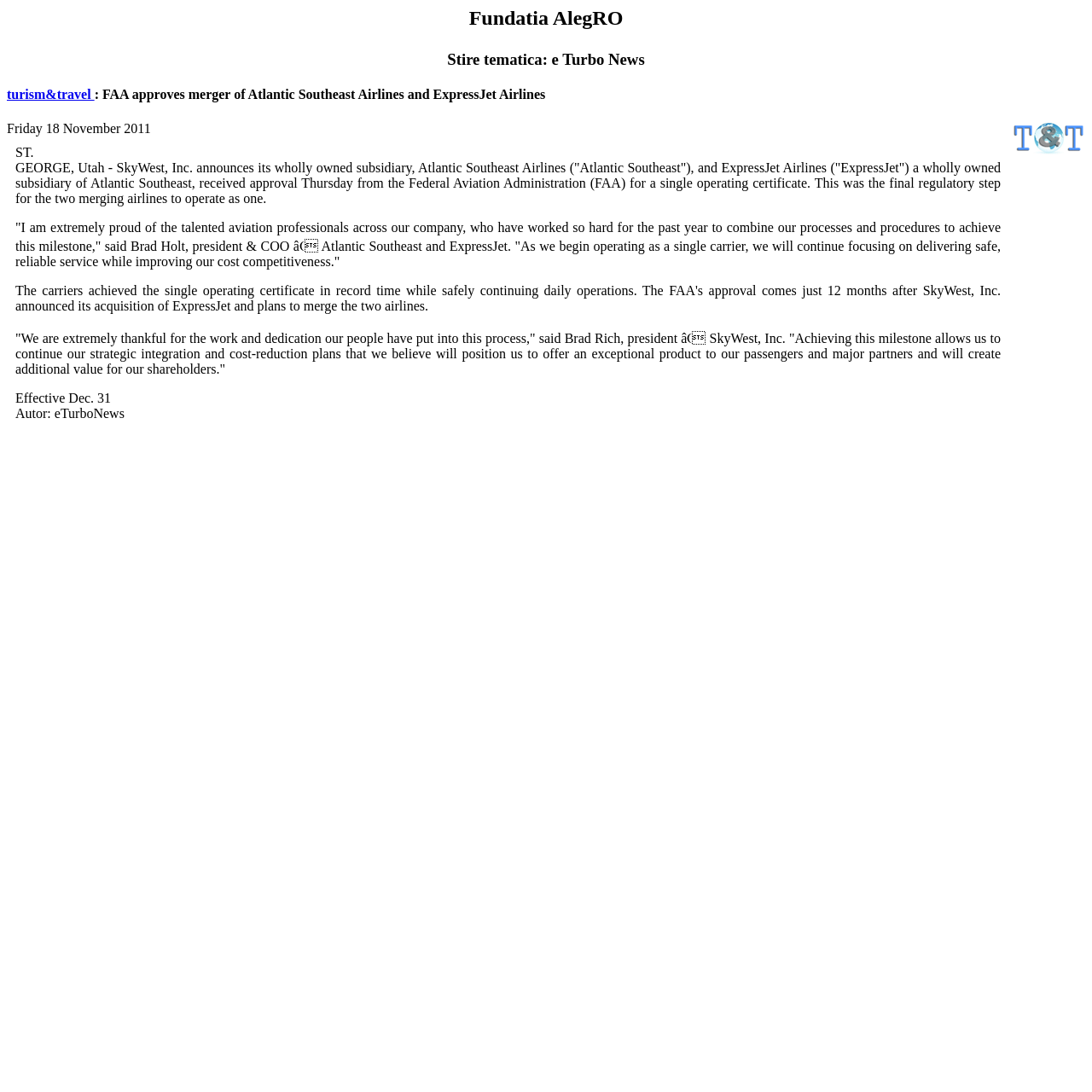Using the information from the screenshot, answer the following question thoroughly:
What is the date of the news?

The date of the news can be found in the StaticText element, which is 'Friday 18 November 2011'.